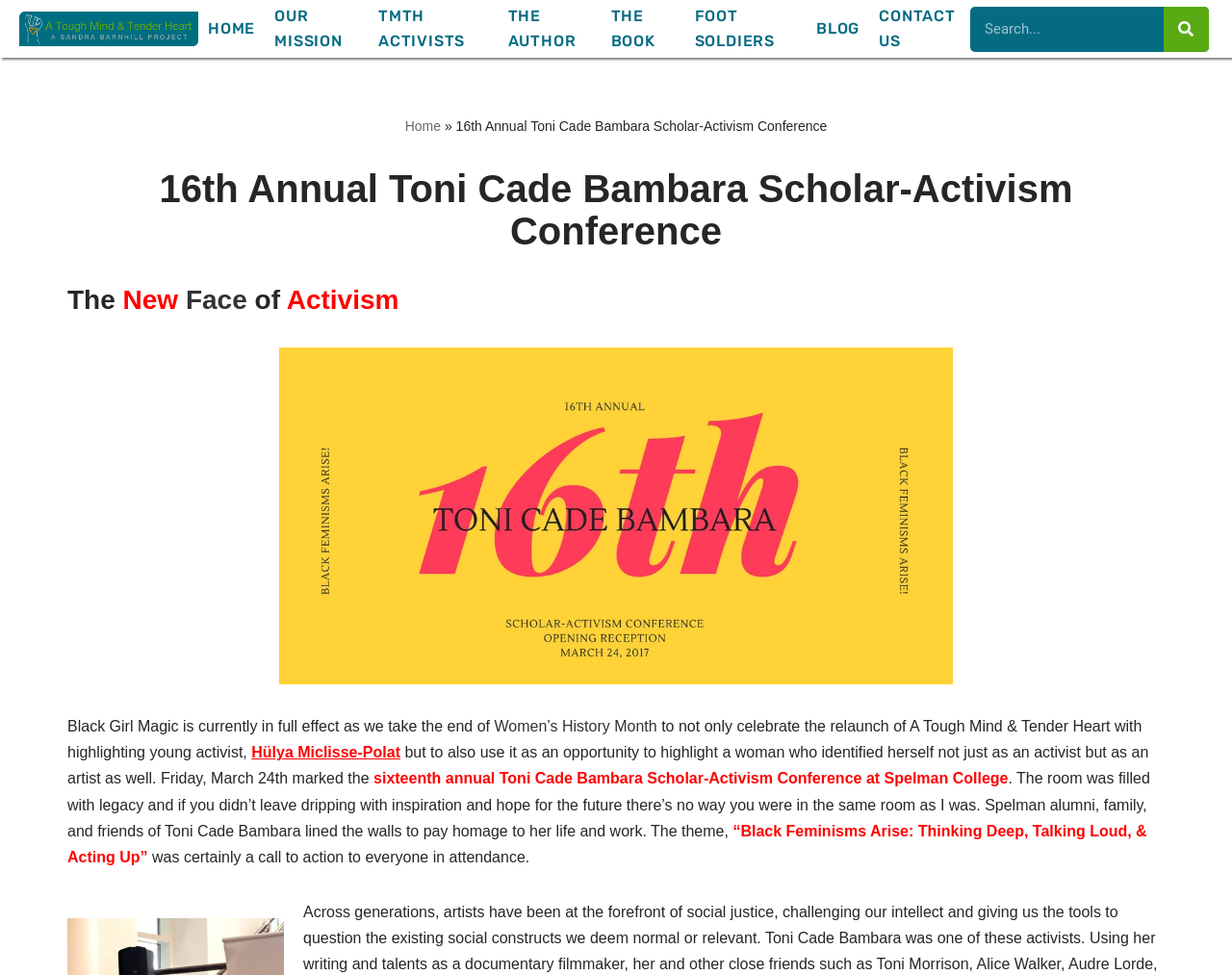Based on the description "Home", find the bounding box of the specified UI element.

[0.329, 0.121, 0.358, 0.137]